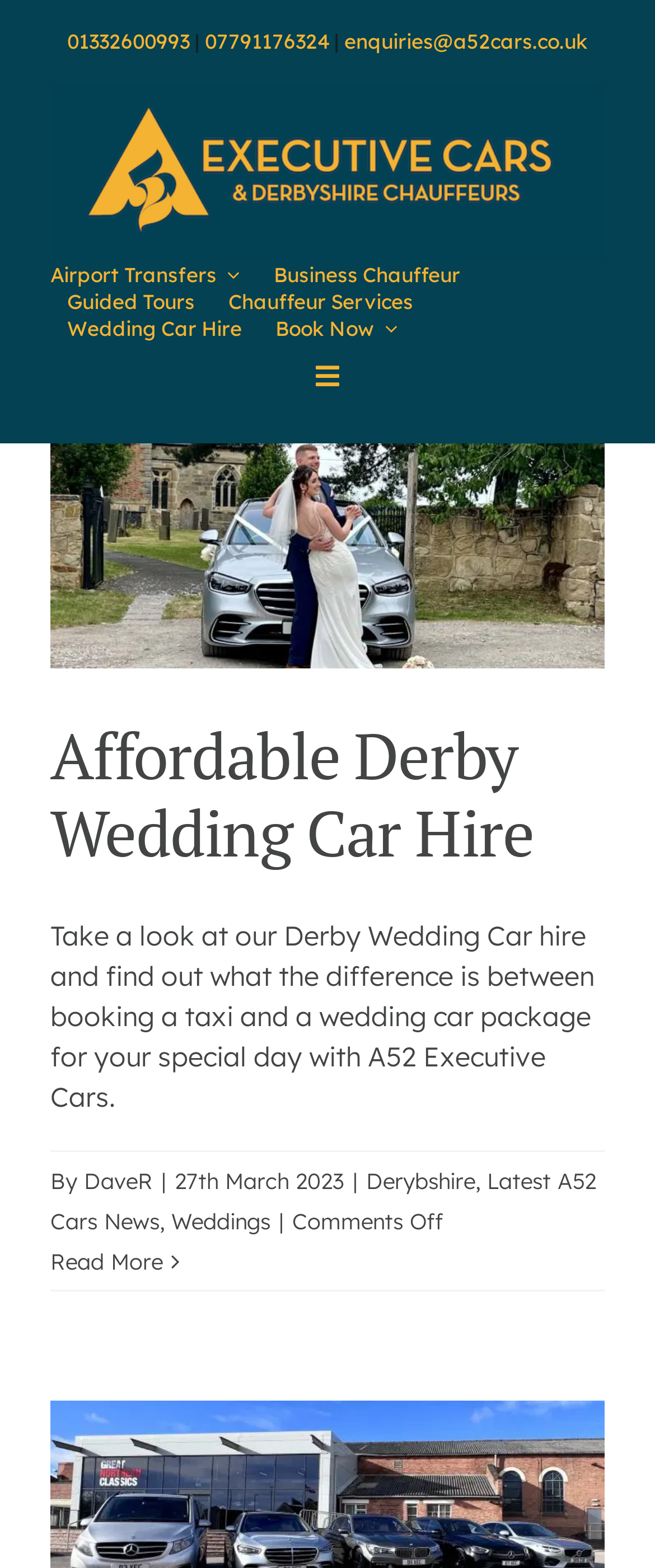What is the email address for enquiries?
Offer a detailed and full explanation in response to the question.

I found the email address for enquiries by looking at the top section of the webpage, where there are several contact information links. The third link is 'enquiries@a52cars.co.uk', which is likely the email address for enquiries.